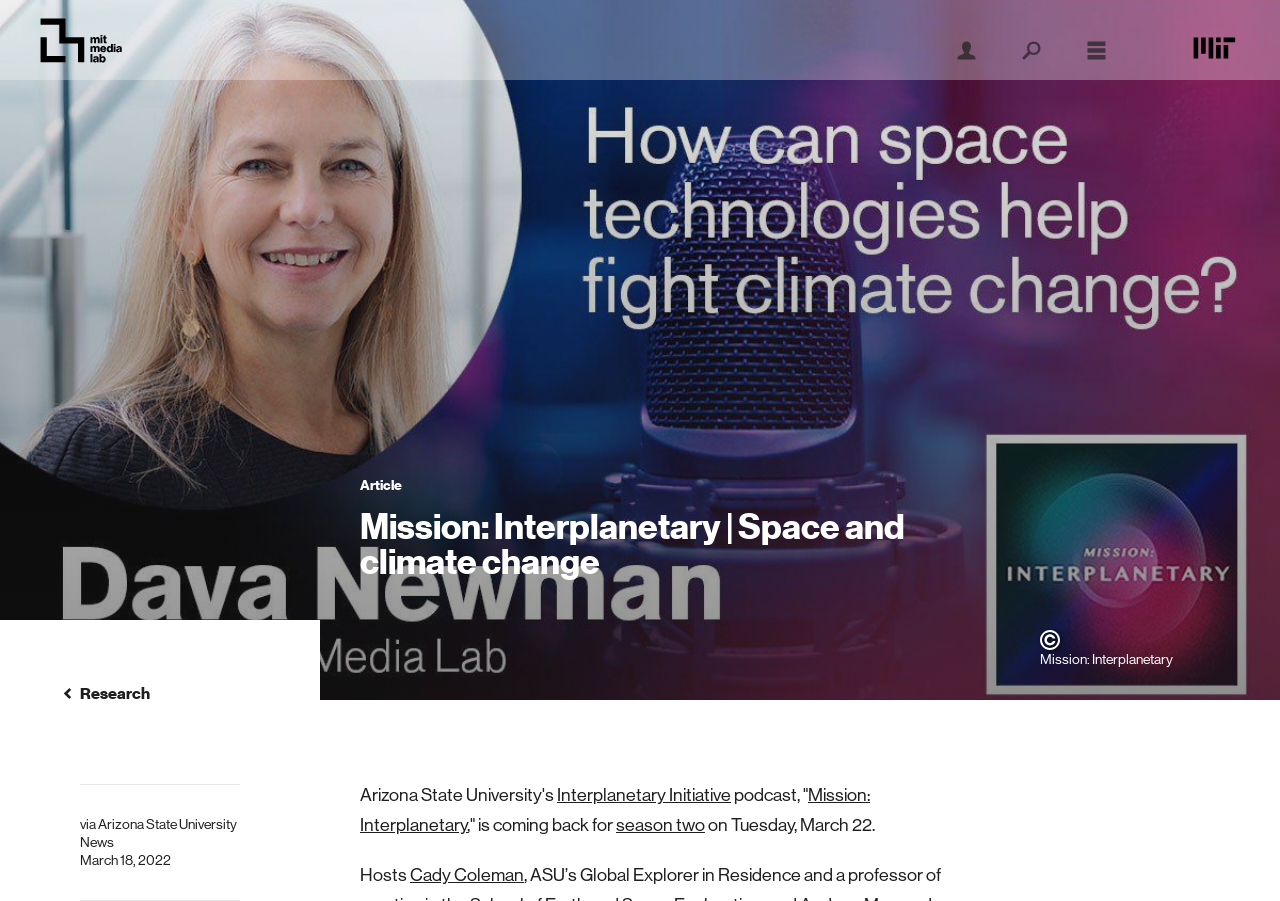Please find the bounding box coordinates of the element's region to be clicked to carry out this instruction: "Search for something".

[0.796, 0.042, 0.816, 0.069]